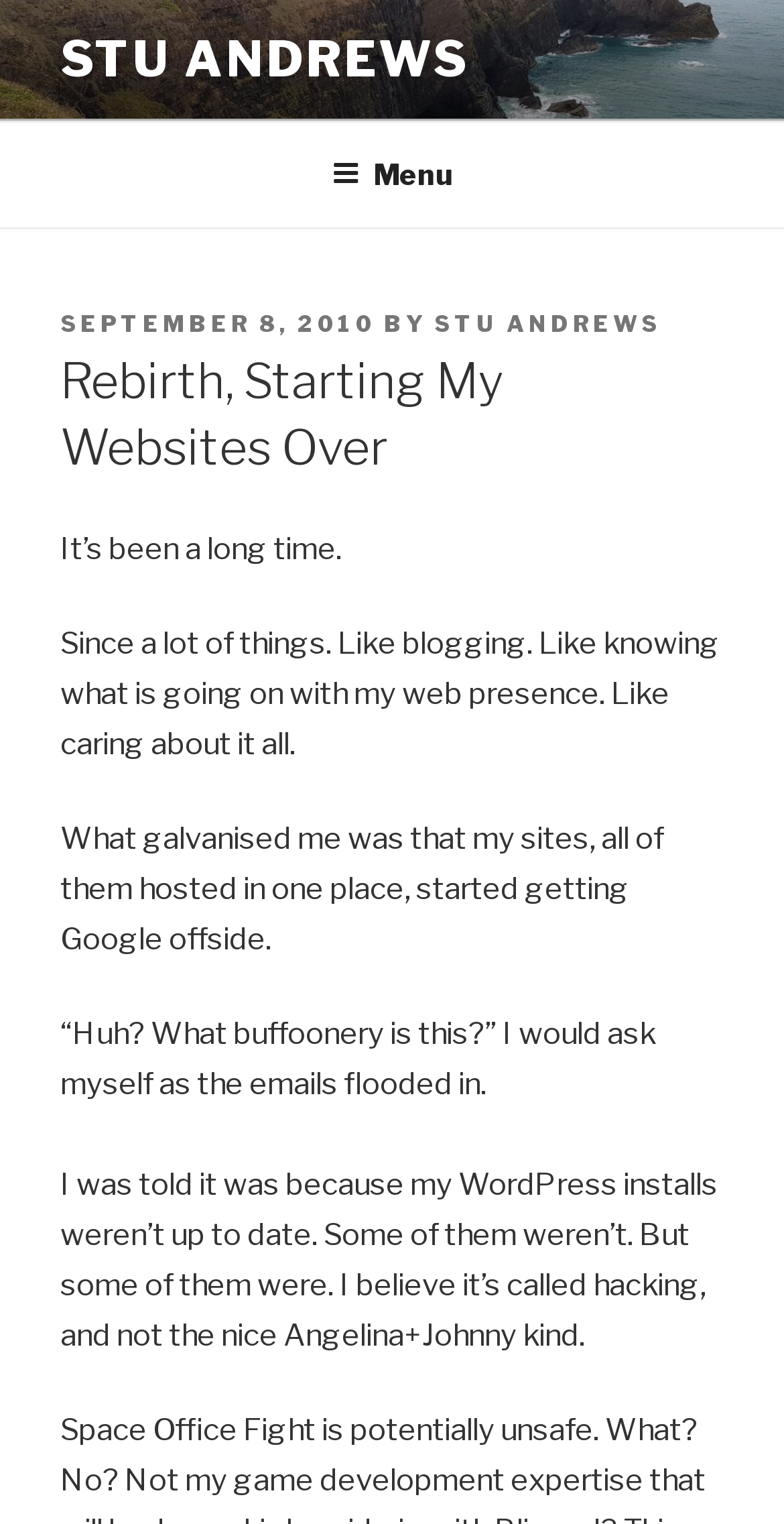Using the details in the image, give a detailed response to the question below:
When was the article posted?

The posting date of the article can be found by looking at the link 'SEPTEMBER 8, 2010' which is located near the top of the webpage, indicating that the article was posted on September 8, 2010.